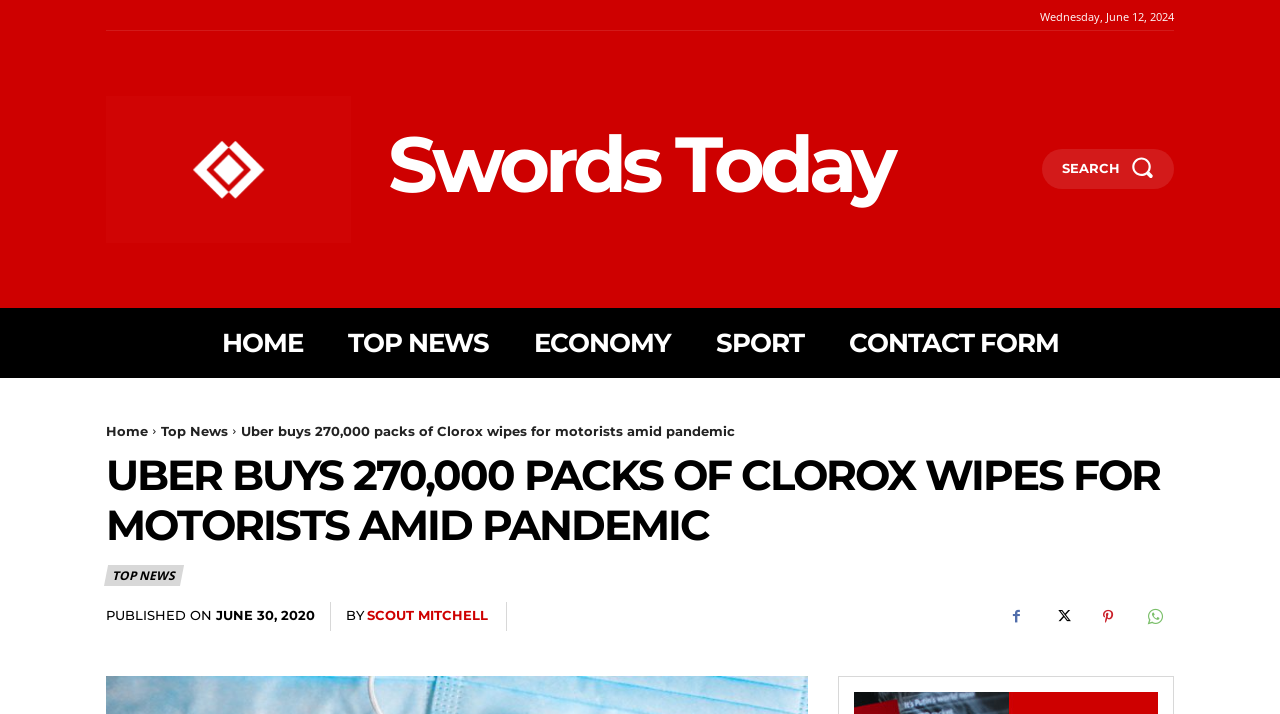Please indicate the bounding box coordinates of the element's region to be clicked to achieve the instruction: "Contact us". Provide the coordinates as four float numbers between 0 and 1, i.e., [left, top, right, bottom].

[0.663, 0.431, 0.827, 0.529]